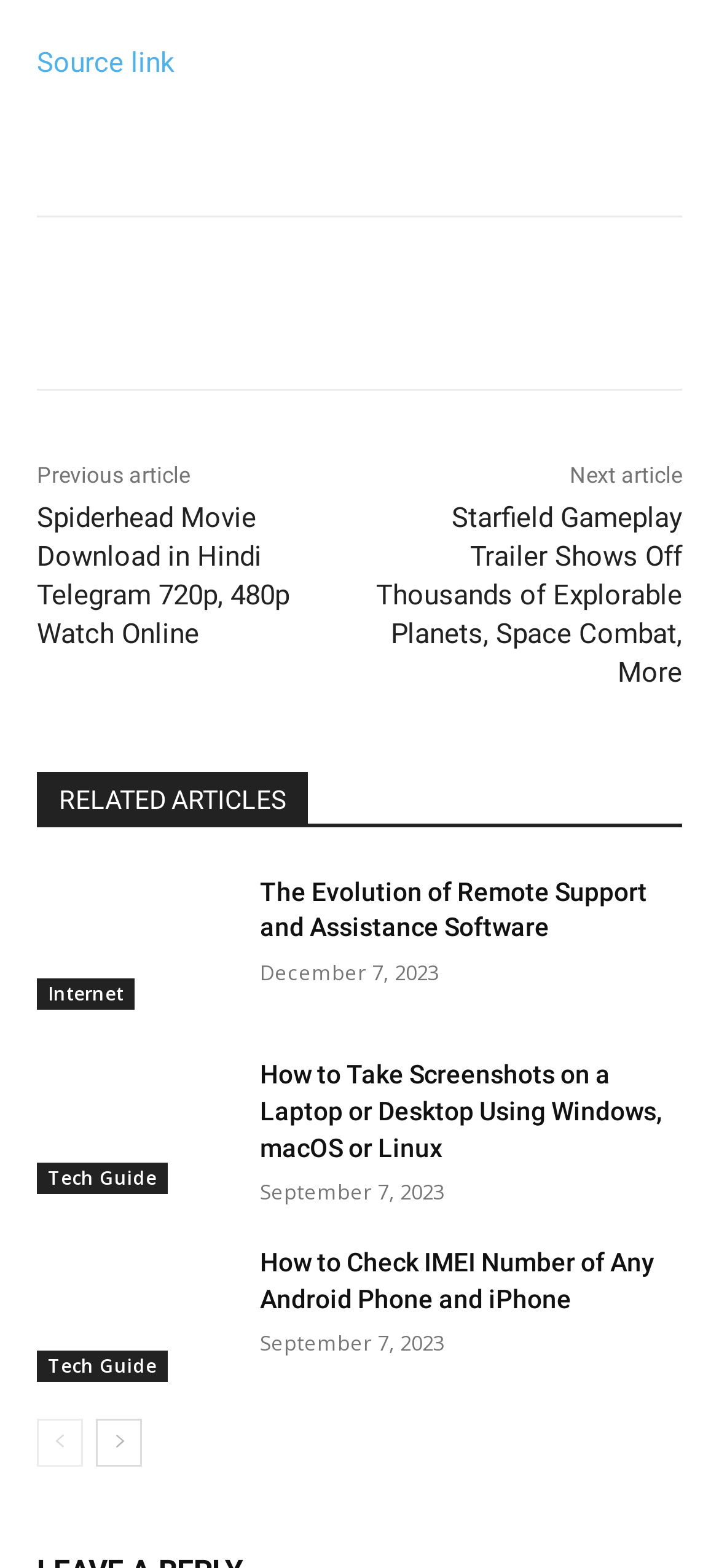Pinpoint the bounding box coordinates of the element to be clicked to execute the instruction: "Read the article about Spiderhead Movie Download".

[0.051, 0.319, 0.403, 0.415]